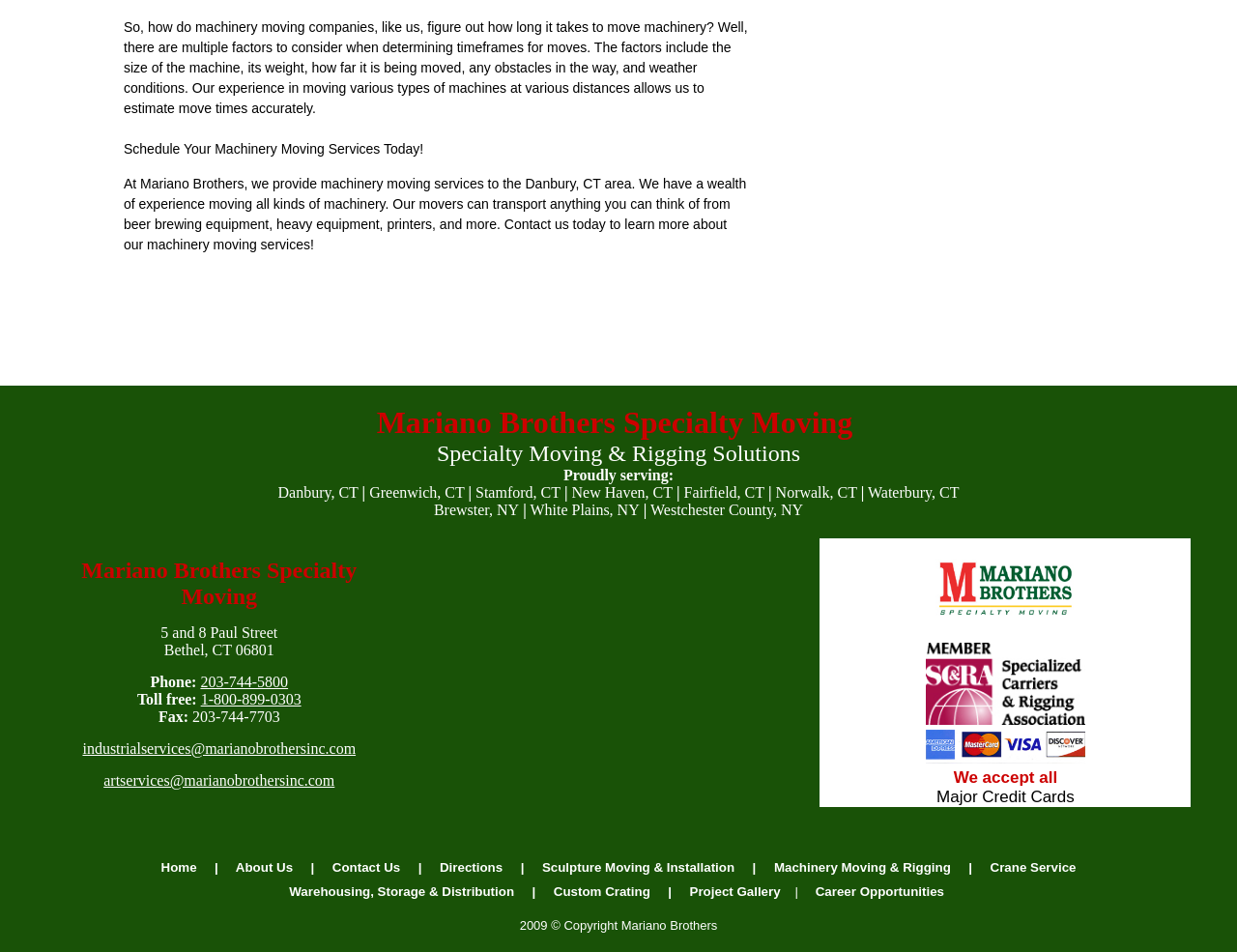What areas do they serve?
We need a detailed and meticulous answer to the question.

The webpage mentions that Mariano Brothers provide machinery moving services to the Danbury, CT area. Additionally, other areas like Greenwich, CT, Stamford, CT, and New Haven, CT are also mentioned as part of their service area.